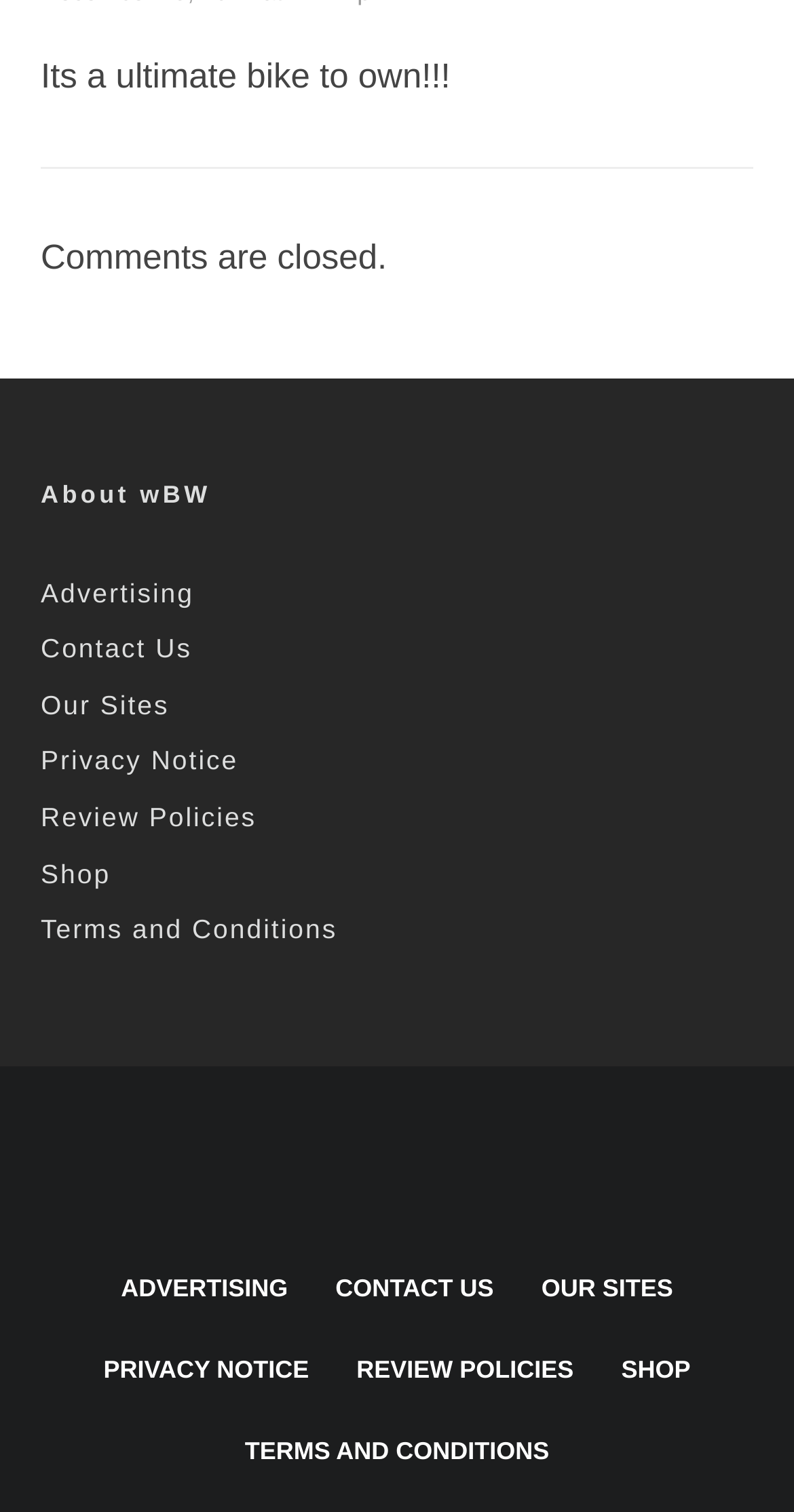How many links are in the footer section?
Please use the image to provide an in-depth answer to the question.

The footer section is identified by the links 'Advertising', 'Contact Us', 'Our Sites', 'Privacy Notice', 'Review Policies', 'Shop', and 'Terms and Conditions', which are arranged vertically and have similar bounding box coordinates. There are 7 links in total.